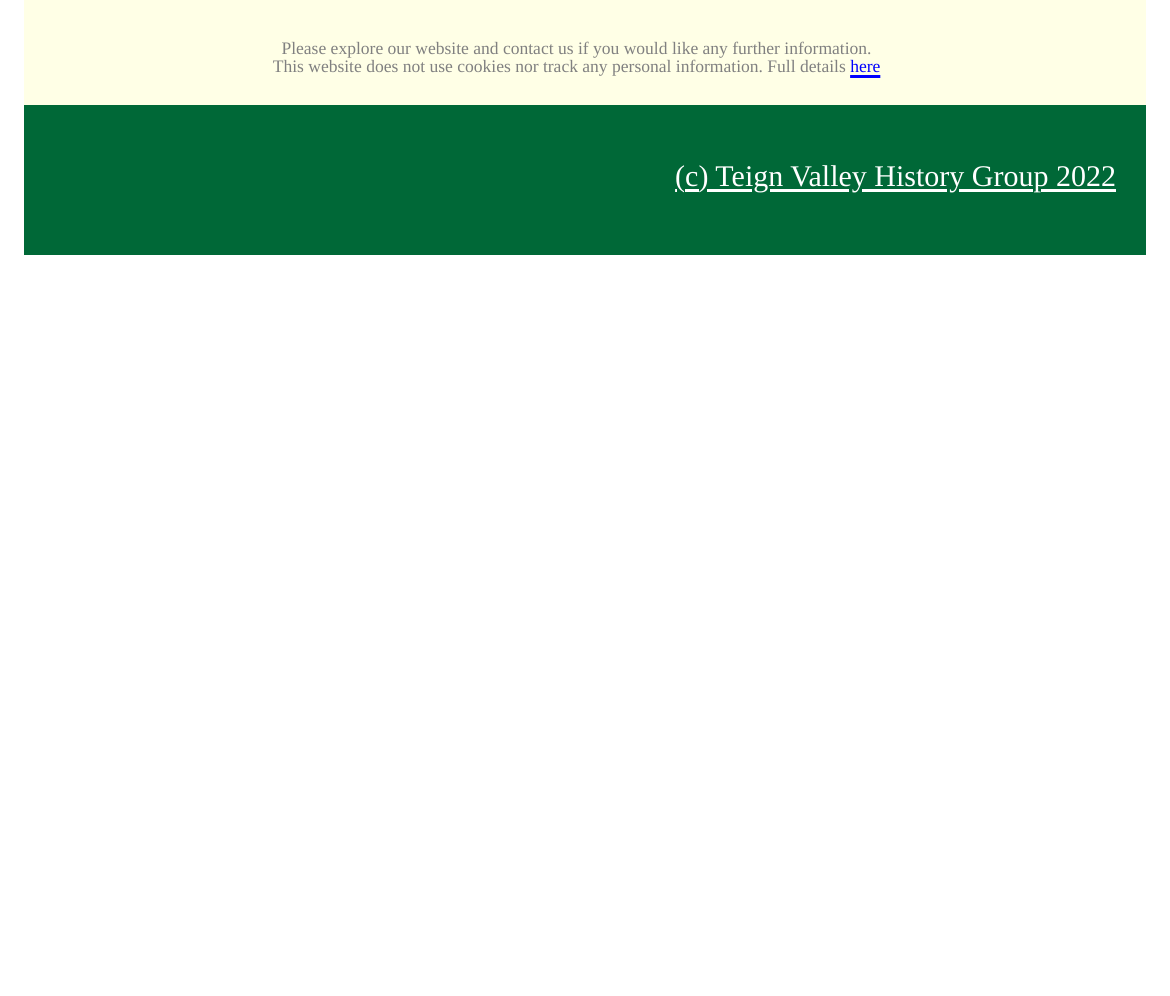Predict the bounding box coordinates for the UI element described as: "here". The coordinates should be four float numbers between 0 and 1, presented as [left, top, right, bottom].

[0.727, 0.06, 0.752, 0.078]